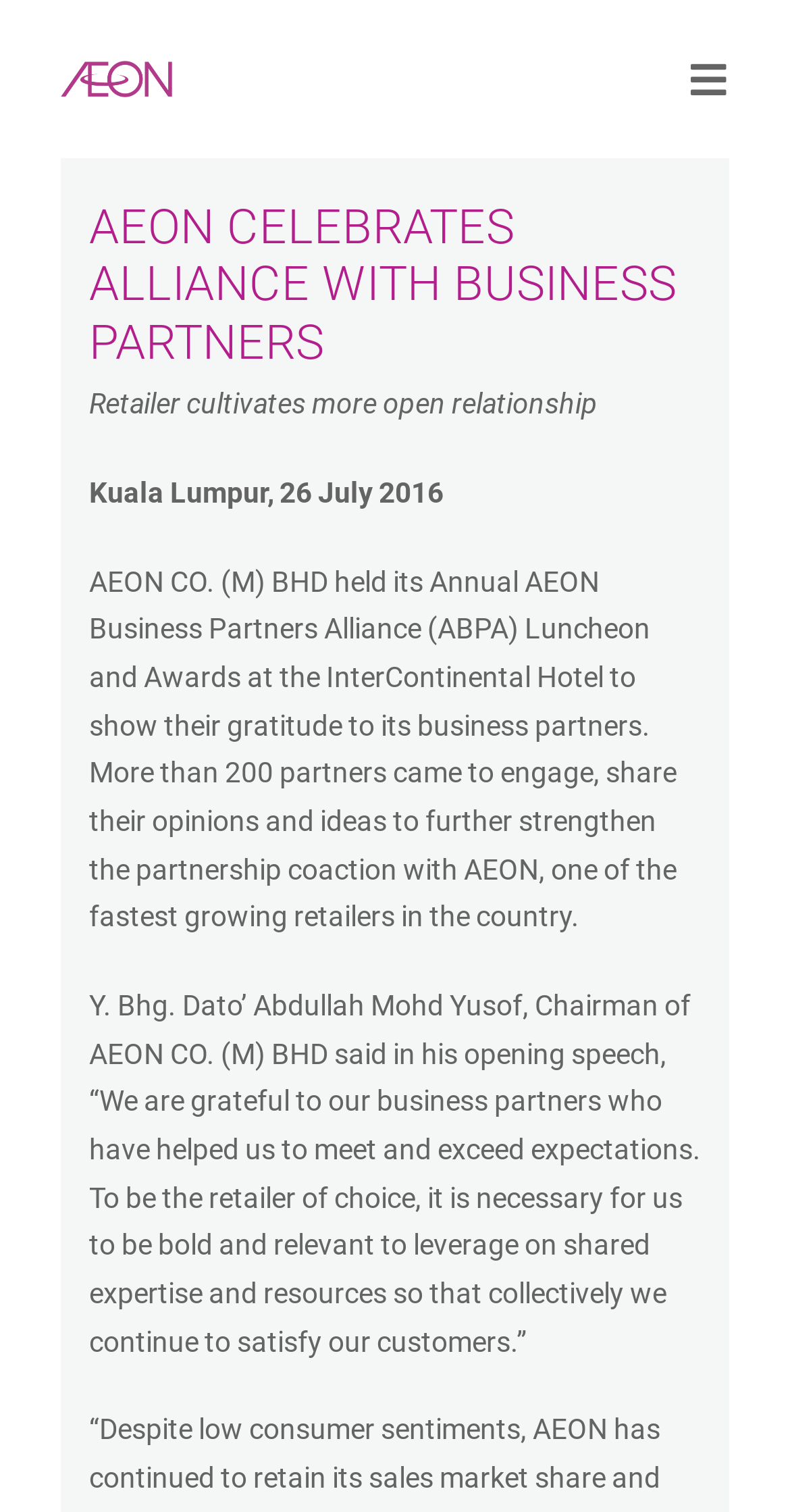What is the name of the company holding the ABPA luncheon?
Refer to the screenshot and answer in one word or phrase.

AEON CO. (M) BHD